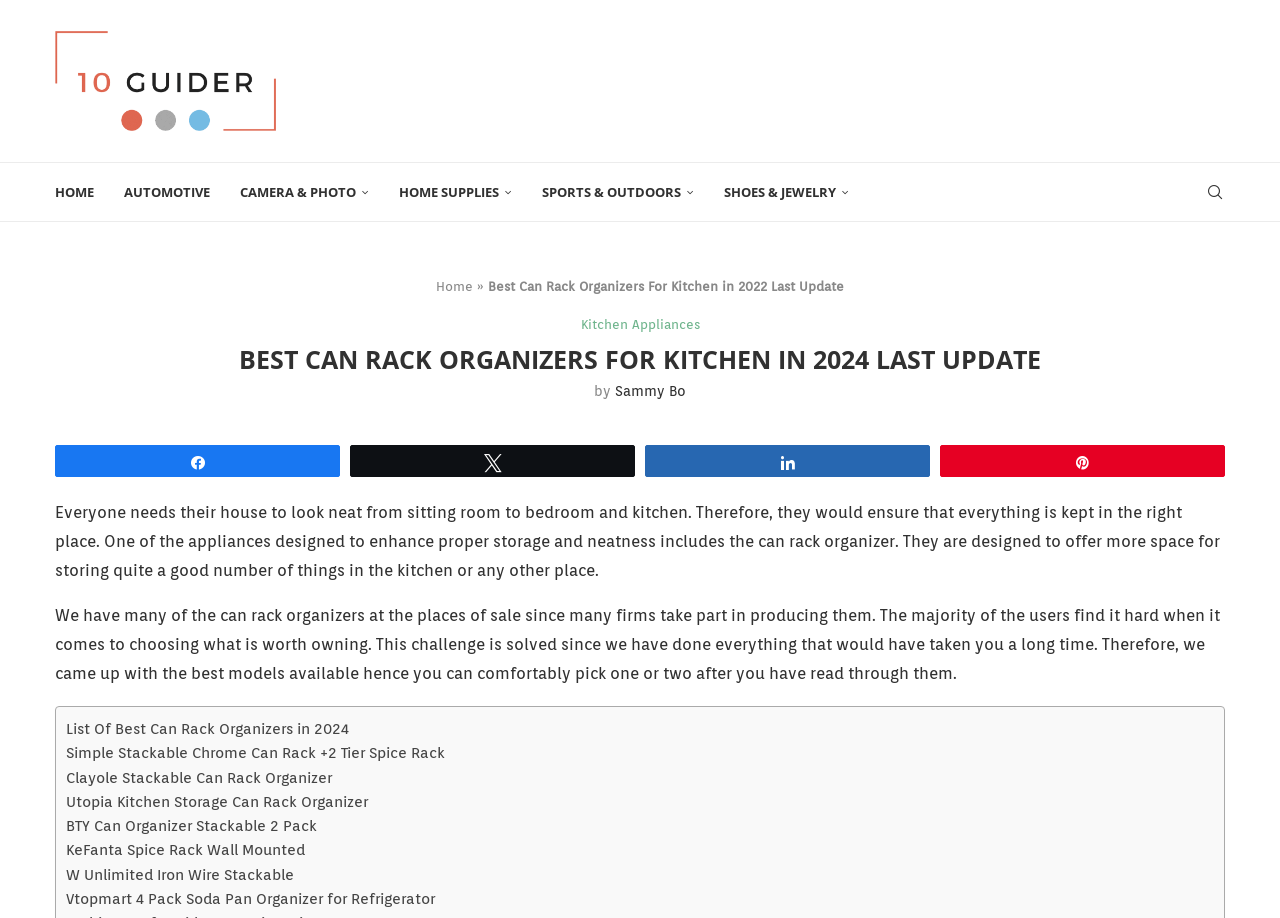Specify the bounding box coordinates of the area that needs to be clicked to achieve the following instruction: "Click on the '10 Guider' link".

[0.043, 0.034, 0.216, 0.143]